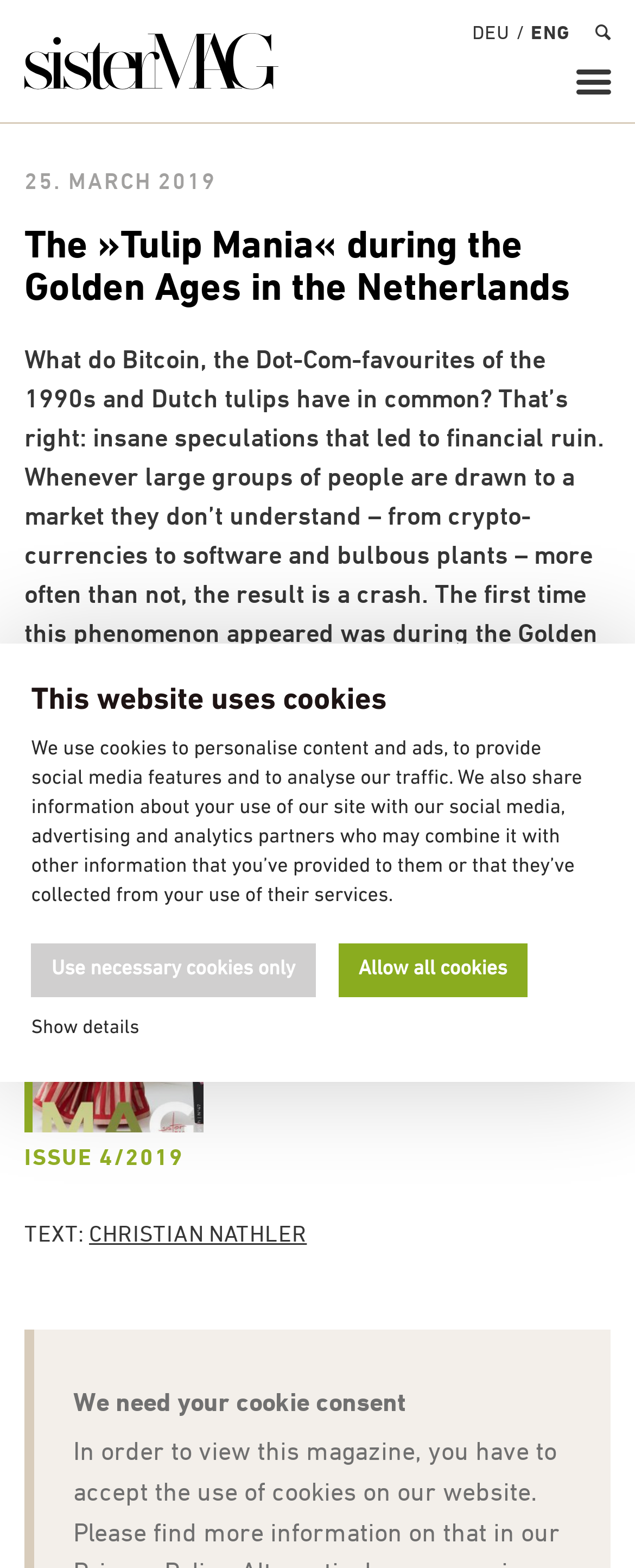What is the topic of the article?
Please use the visual content to give a single word or phrase answer.

Tulip Mania